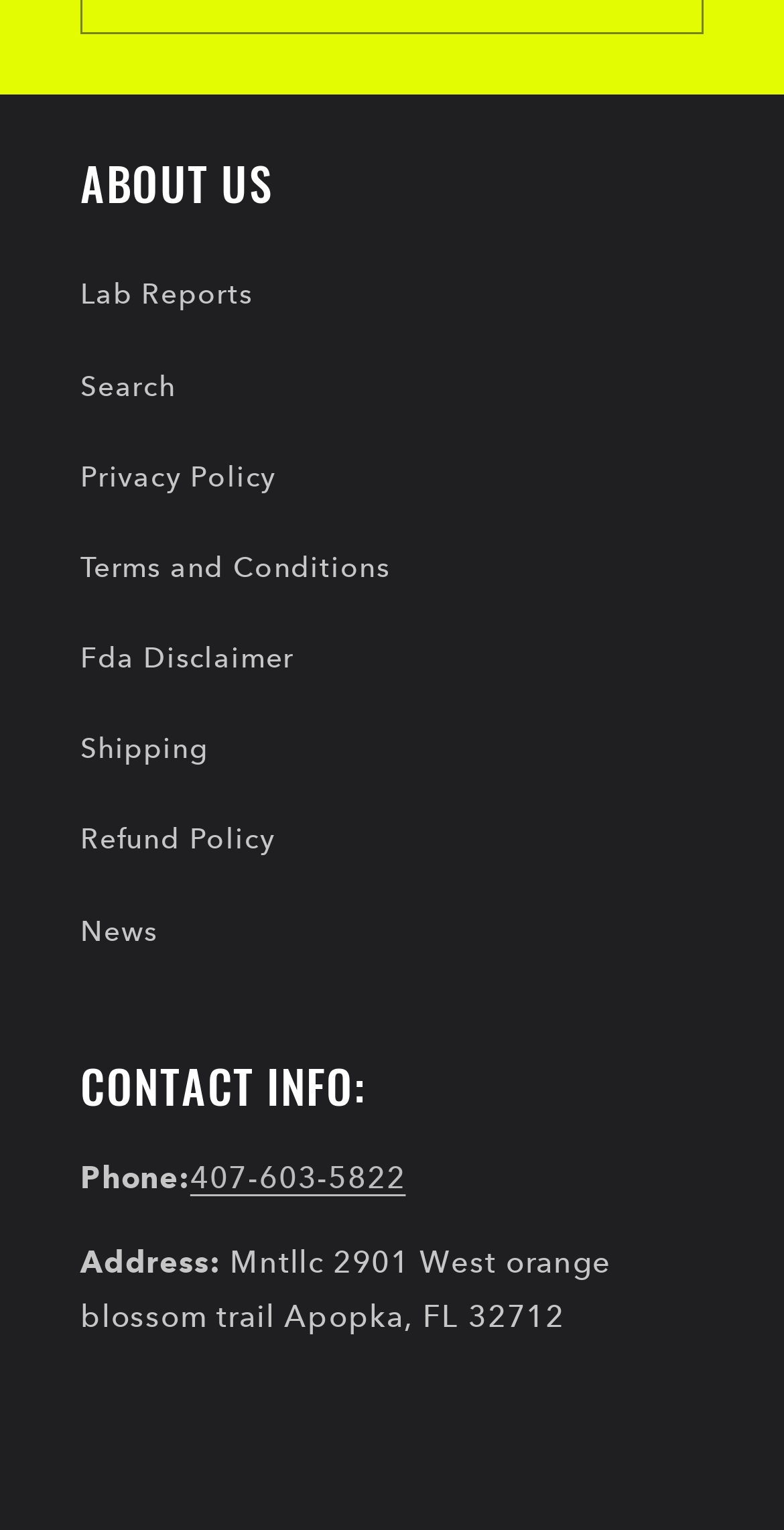How many links are there in the top section?
Based on the image, respond with a single word or phrase.

7